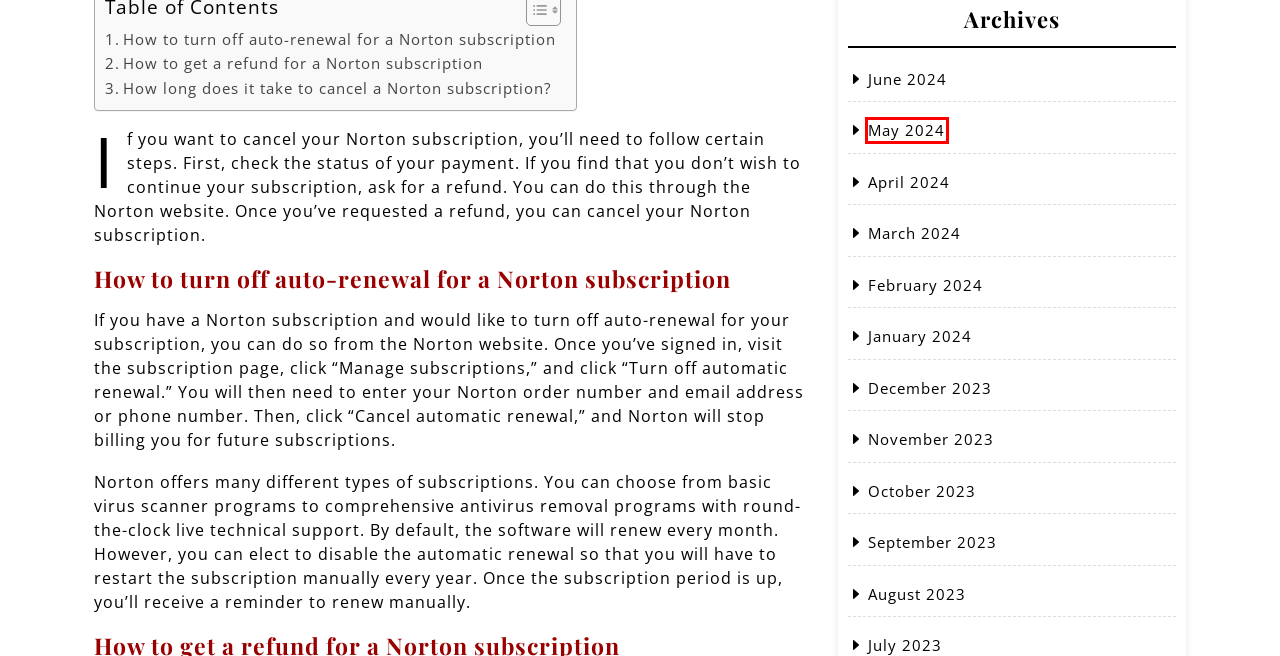Please examine the screenshot provided, which contains a red bounding box around a UI element. Select the webpage description that most accurately describes the new page displayed after clicking the highlighted element. Here are the candidates:
A. August, 2023 - Businesses Insiders PR
B. May, 2024 - Businesses Insiders PR
C. March, 2024 - Businesses Insiders PR
D. July, 2023 - Businesses Insiders PR
E. October, 2023 - Businesses Insiders PR
F. June, 2024 - Businesses Insiders PR
G. December, 2023 - Businesses Insiders PR
H. November, 2023 - Businesses Insiders PR

B